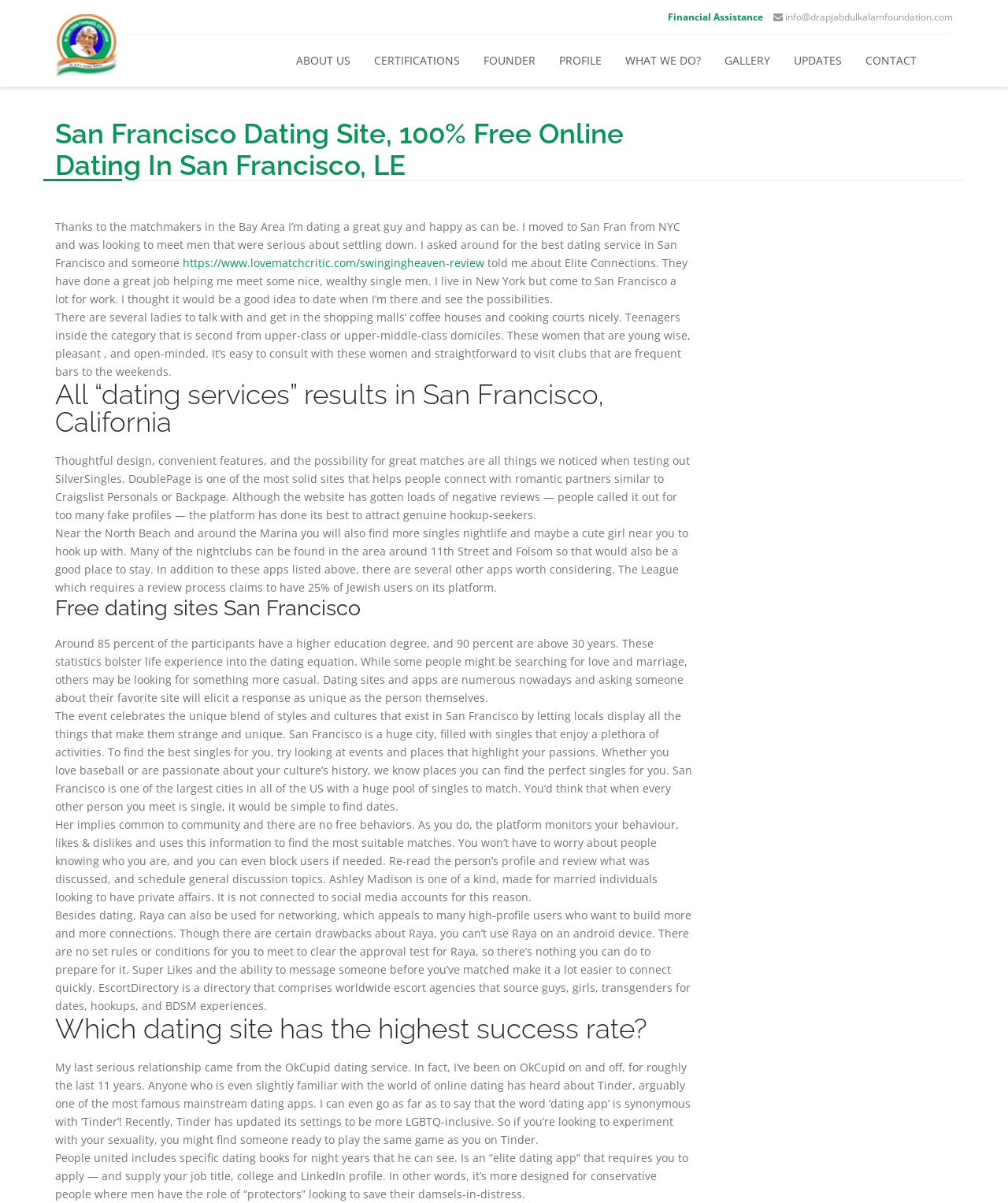Give a comprehensive overview of the webpage, including key elements.

This webpage is a dating site focused on San Francisco, with a mix of informational content and personal testimonials. At the top, there is a row of links to different sections of the site, including "ABOUT US", "CERTIFICATIONS", "FOUNDER", and others. Below this, there is a heading that reads "San Francisco Dating Site, 100% Free Online Dating In San Francisco, LE" followed by a brief testimonial from someone who used a matchmaking service in the Bay Area.

The main content of the page is divided into sections, each with its own heading. The first section discusses the benefits of using a dating service, with a focus on meeting wealthy single men. The next section appears to be a review of different dating sites, including SilverSingles and DoublePage. There are also sections on free dating sites in San Francisco, and tips for finding singles in the city.

Throughout the page, there are several blocks of text that provide information on various topics related to dating in San Francisco. These include the demographics of the city, the best places to meet singles, and reviews of different dating apps and sites. There are also personal testimonials and anecdotes scattered throughout the page.

At the bottom of the page, there are more links to other sections of the site, including "CONTACT" and "UPDATES". There is also a small image of a logo for the Dr. Abdul Kalam Foundation, which appears to be the organization behind the dating site. Overall, the page is densely packed with information and testimonials, and appears to be aimed at people looking for dating advice and resources in San Francisco.